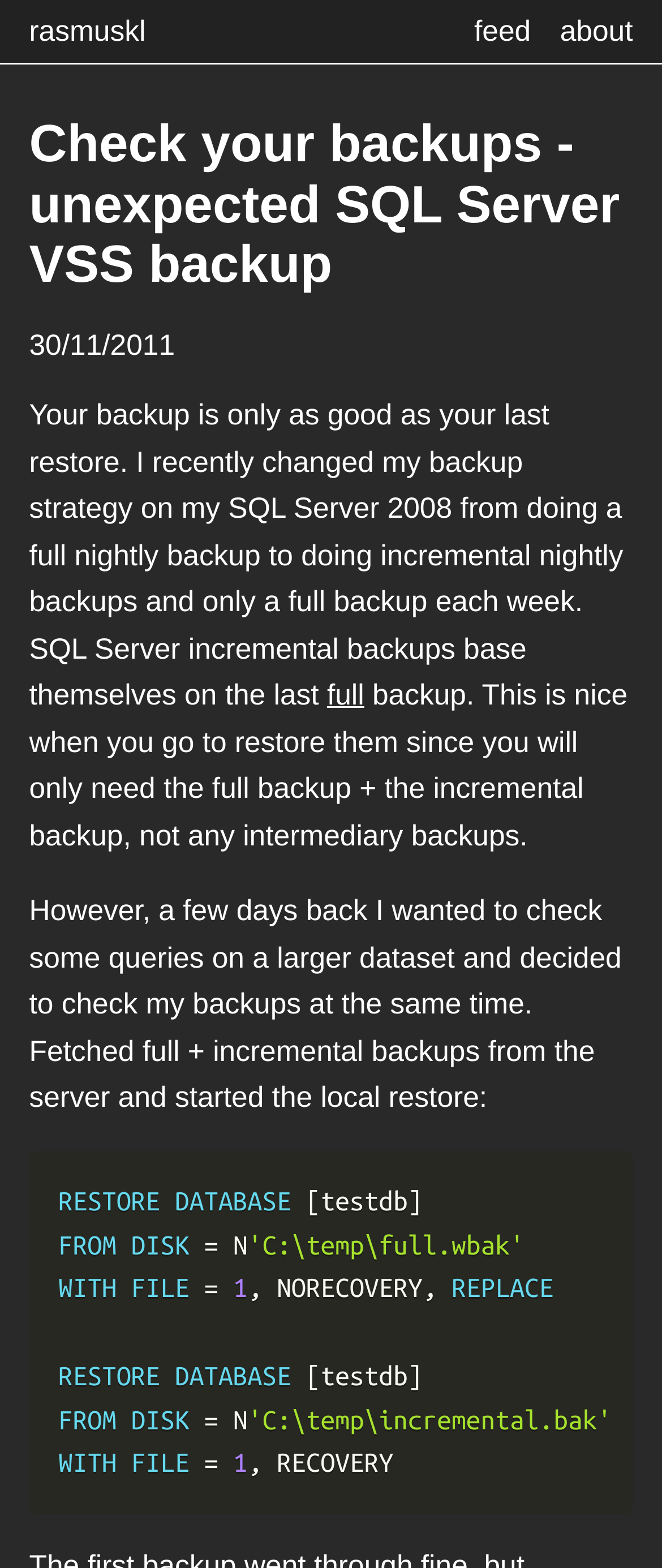Give a one-word or phrase response to the following question: What is the significance of the last restore in the author's backup strategy?

It is only as good as the last restore